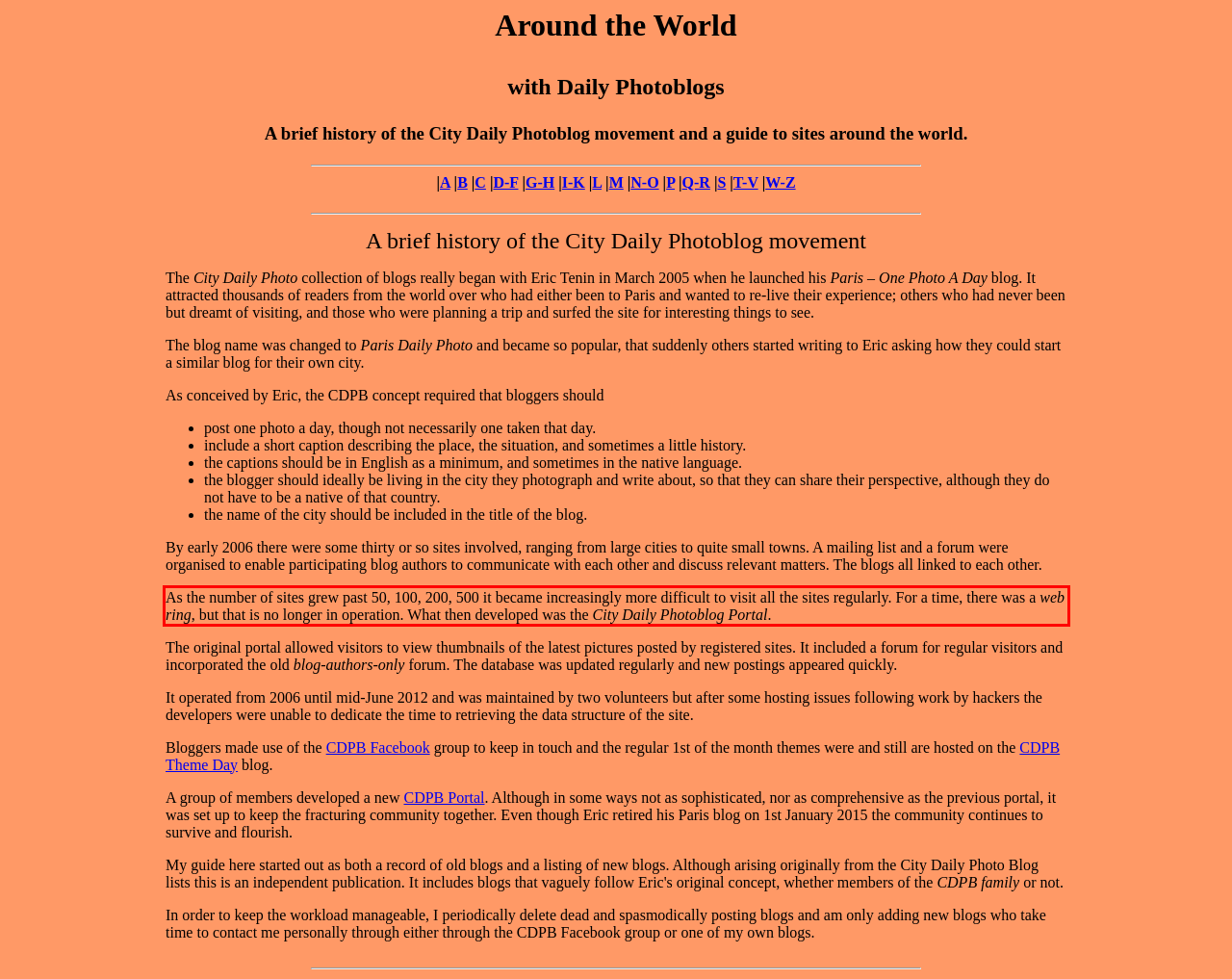Please look at the screenshot provided and find the red bounding box. Extract the text content contained within this bounding box.

As the number of sites grew past 50, 100, 200, 500 it became increasingly more difficult to visit all the sites regularly. For a time, there was a web ring, but that is no longer in operation. What then developed was the City Daily Photoblog Portal.